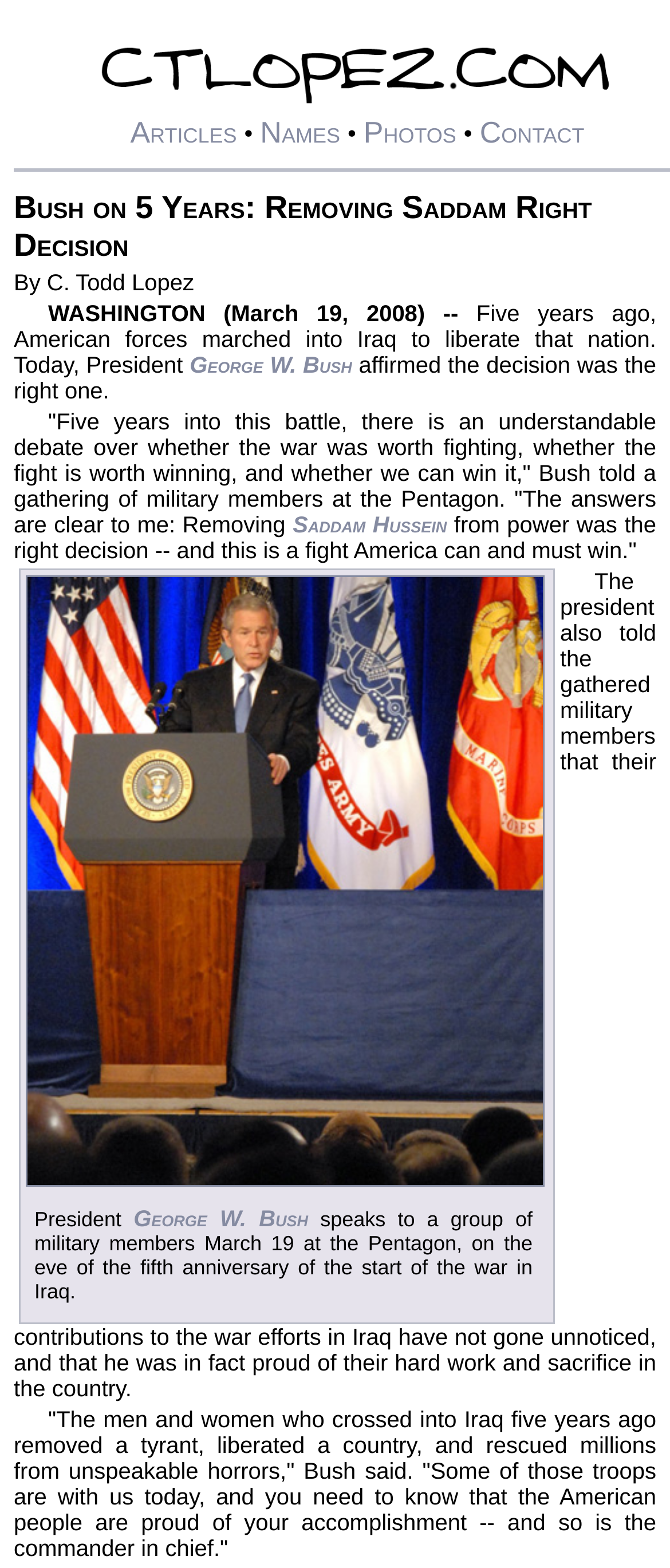Who is the author of the article?
From the details in the image, answer the question comprehensively.

The author of the article can be found by looking at the static text element that says 'By C. Todd Lopez' which is located below the main heading.